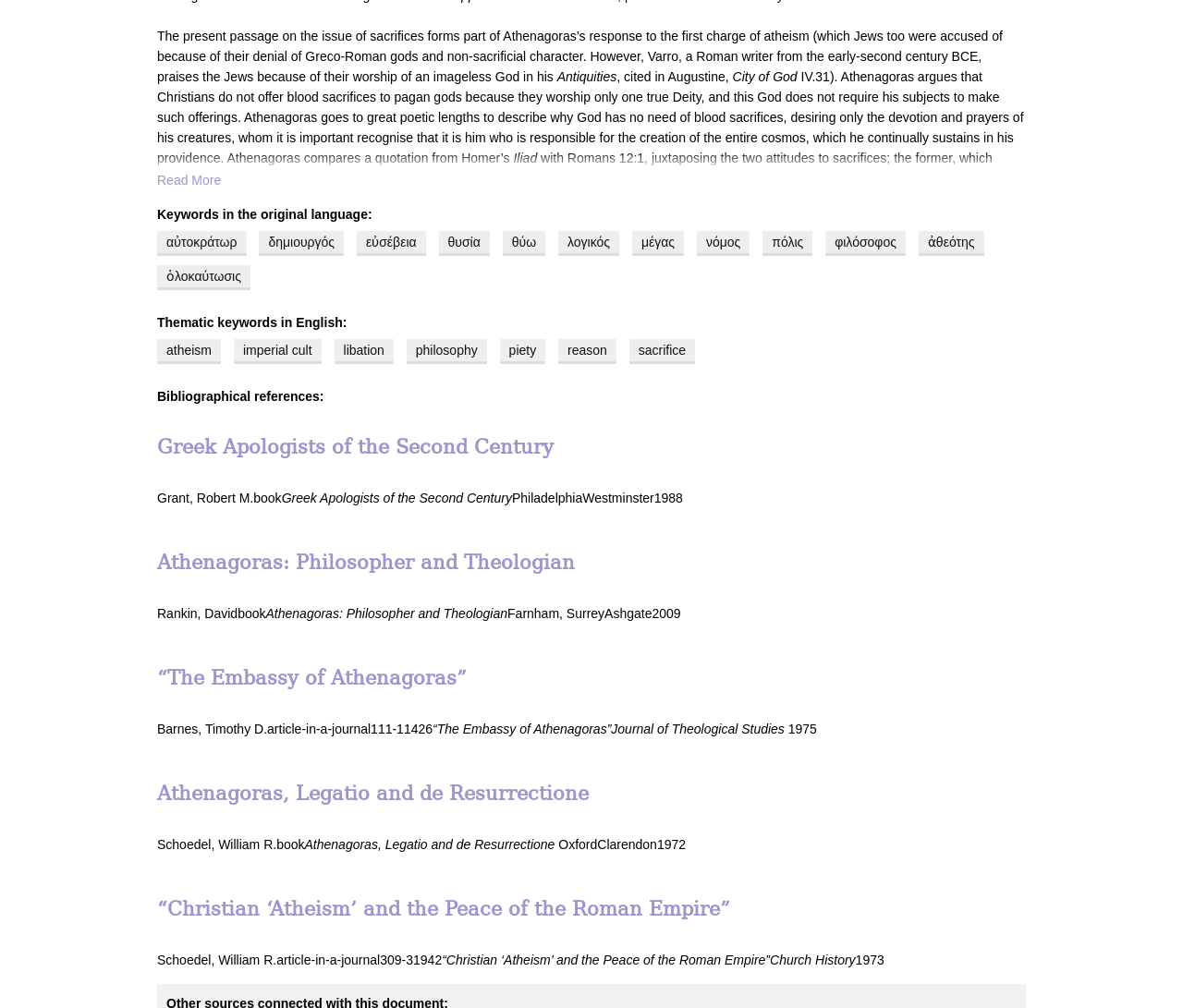Based on the element description: "“The Embassy of Athenagoras”", identify the bounding box coordinates for this UI element. The coordinates must be four float numbers between 0 and 1, listed as [left, top, right, bottom].

[0.133, 0.658, 0.395, 0.687]